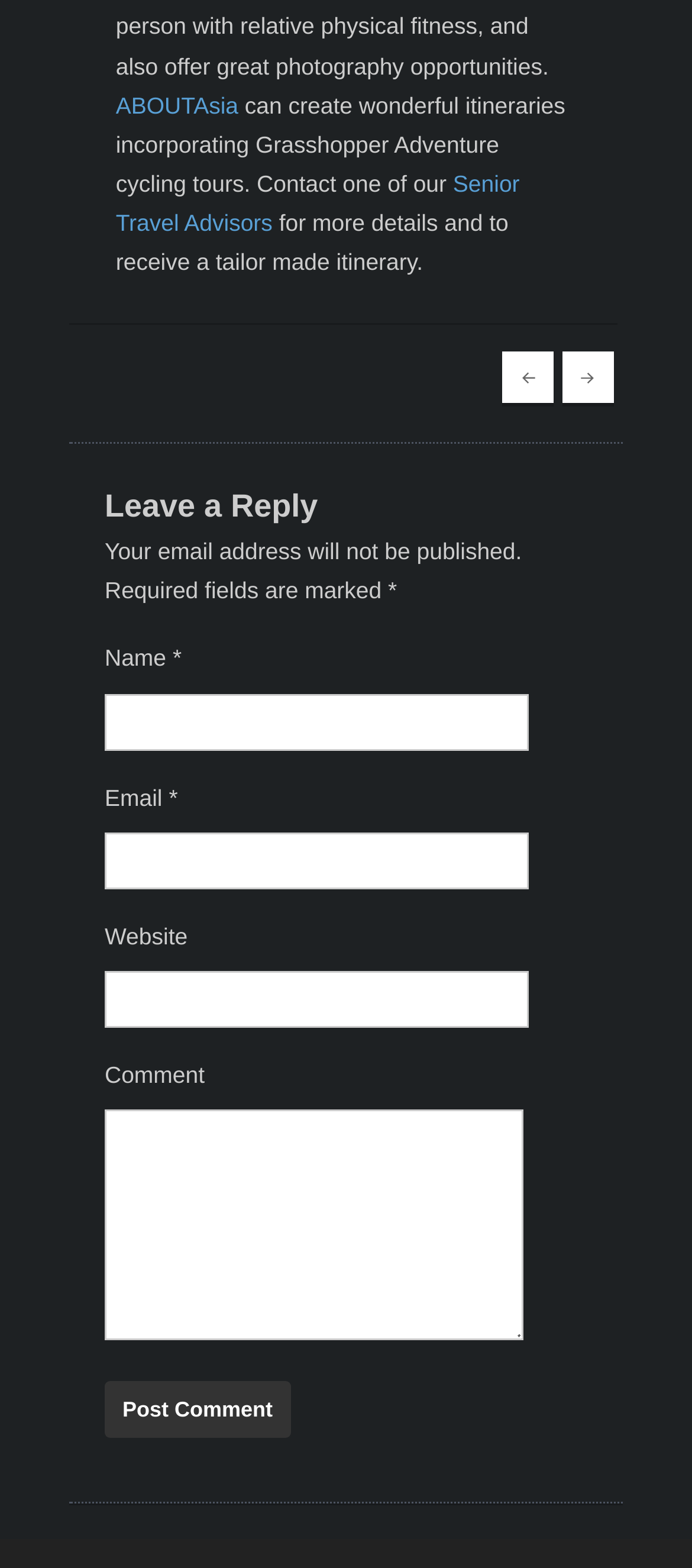Using the provided element description, identify the bounding box coordinates as (top-left x, top-left y, bottom-right x, bottom-right y). Ensure all values are between 0 and 1. Description: parent_node: Email * aria-describedby="email-notes" name="email"

[0.151, 0.531, 0.764, 0.567]